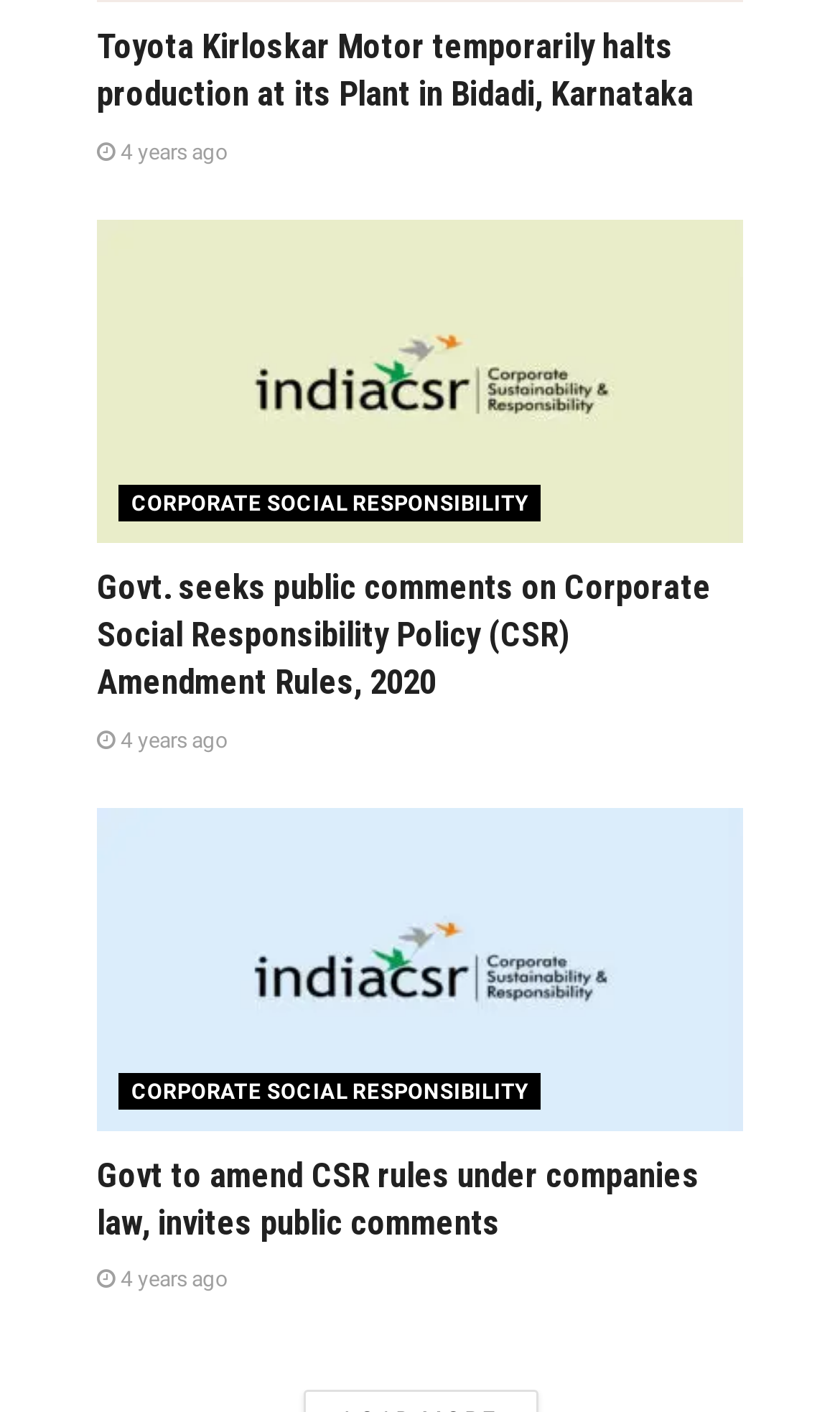Could you highlight the region that needs to be clicked to execute the instruction: "Learn about Corporate Social Responsibility Policy"?

[0.141, 0.343, 0.645, 0.369]